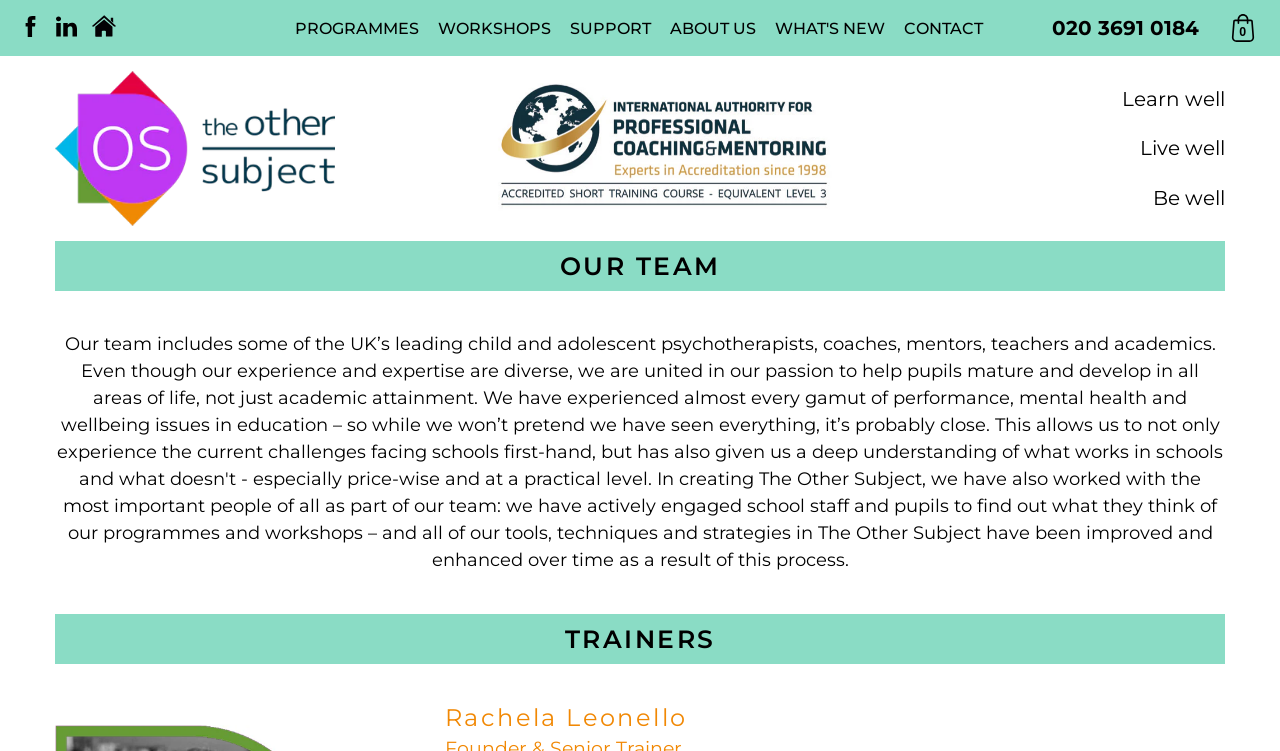How many links are in the top navigation menu?
Please use the image to deliver a detailed and complete answer.

I counted the number of link elements in the top navigation menu by looking at the elements with y-coordinates between 0.021 and 0.055, and I found 6 links with text 'PROGRAMMES', 'WORKSHOPS', 'SUPPORT', 'ABOUT US', 'WHAT'S NEW', and 'CONTACT'.